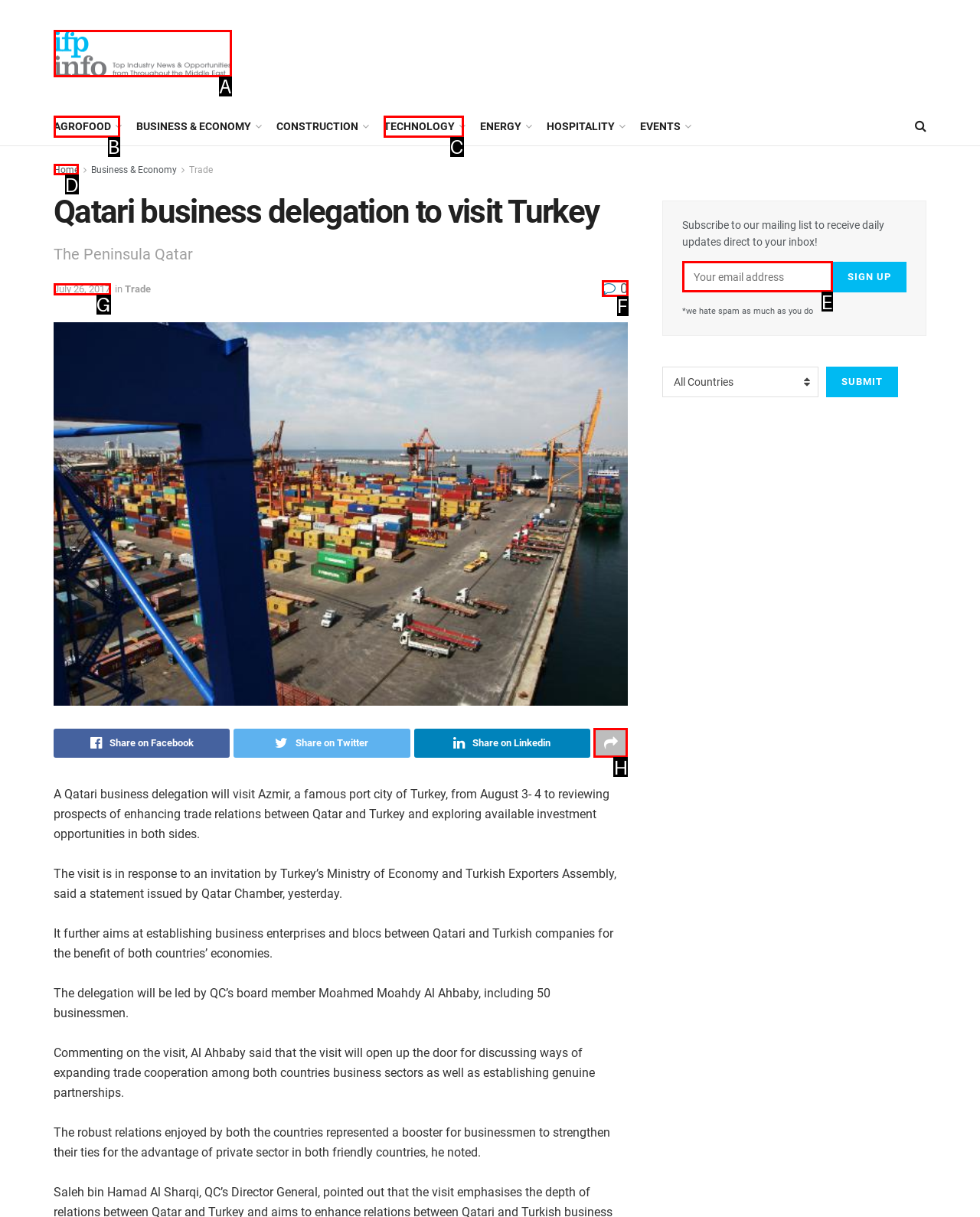Which HTML element should be clicked to complete the task: Click on the 'Home' link? Answer with the letter of the corresponding option.

D